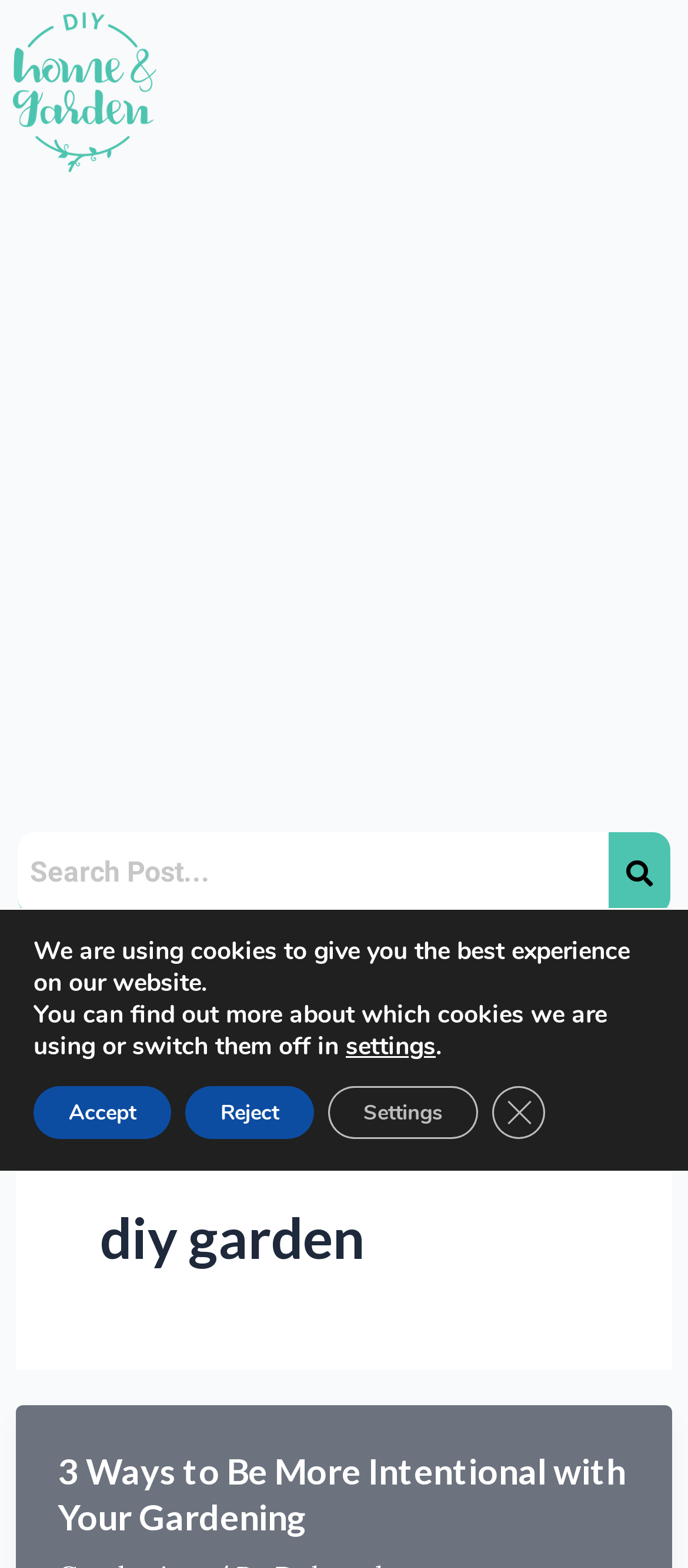Generate a comprehensive description of the contents of the webpage.

The webpage is about DIY home gardening, with a focus on the "diy garden" archives. At the top left corner, there is a small "contact" image. Below it, there is a horizontal advertisement iframe that spans the entire width of the page. 

On the right side of the page, there is a search bar with a search button, accompanied by a tab list. The search bar is positioned near the top of the page, taking up about half of the page's width.

Below the search bar, there is a "Menu" button with a dropdown icon. To the right of the "Menu" button, there is a prominent heading that reads "diy garden". 

Under the "diy garden" heading, there is a subheading that reads "3 Ways to Be More Intentional with Your Gardening", which is also a link. This subheading is positioned near the bottom of the page.

At the bottom of the page, there is a GDPR cookie banner that spans the entire width of the page. The banner contains a message about the use of cookies, along with several buttons, including "Accept", "Reject", "Settings", and "Close GDPR Cookie Banner".